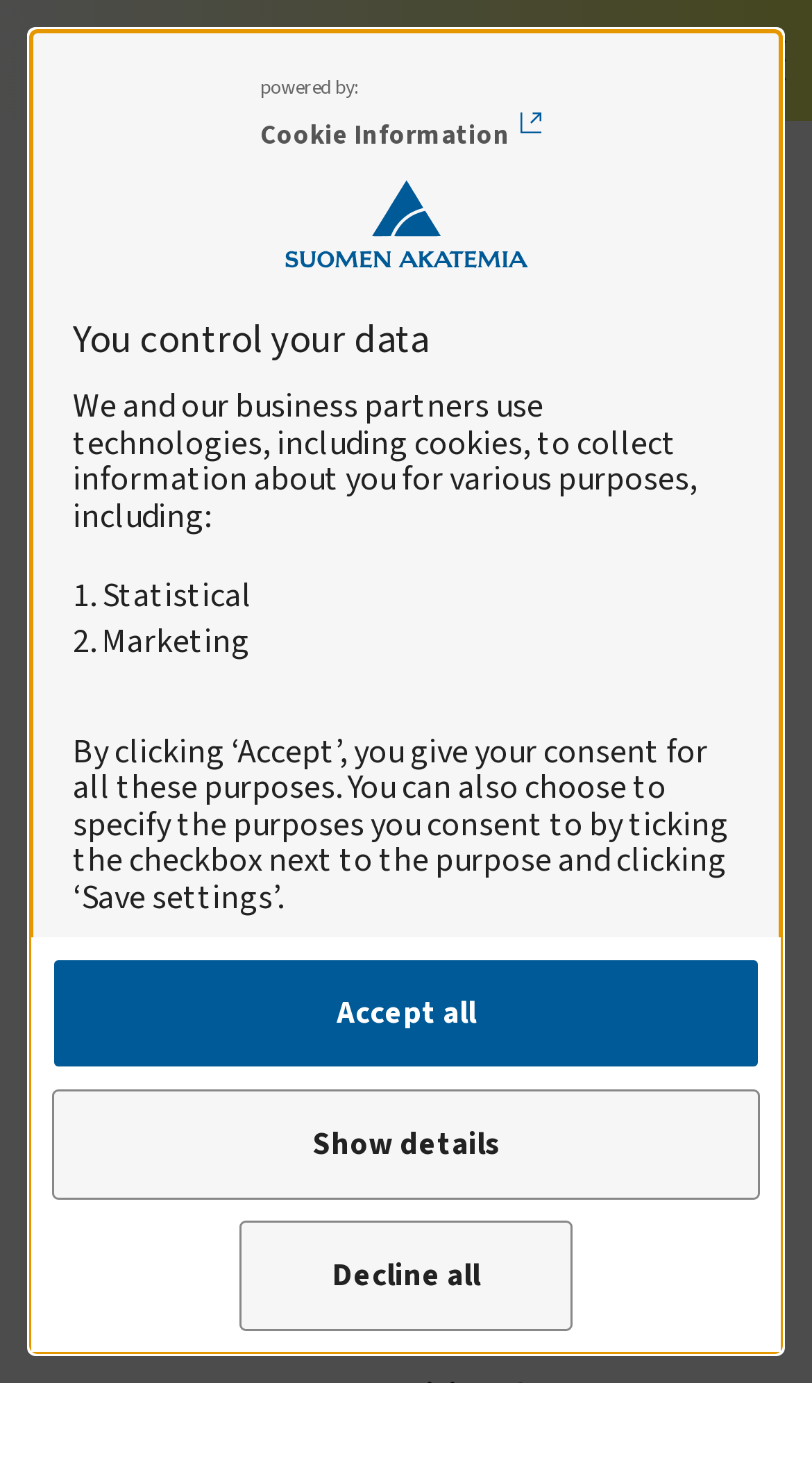How many buttons are there in the navigation menu?
Refer to the screenshot and answer in one word or phrase.

3